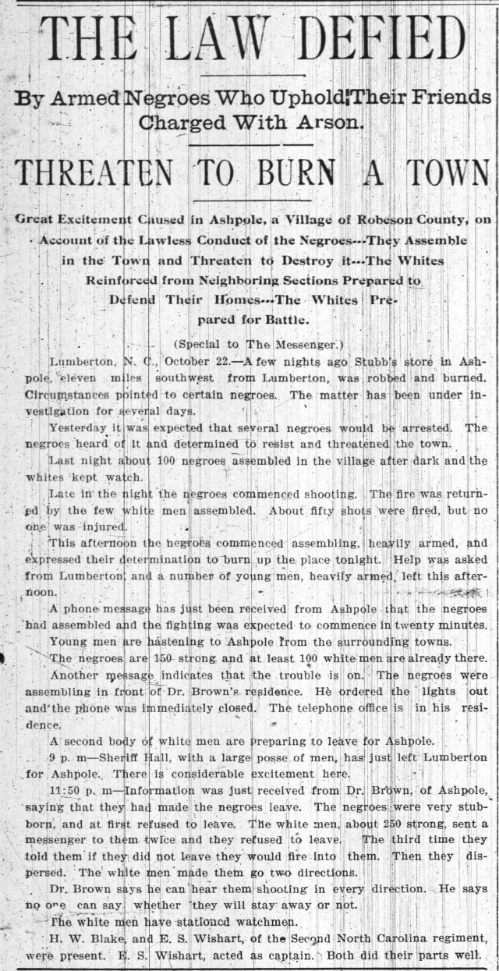Offer an in-depth caption of the image, mentioning all notable aspects.

The image depicts a historical newspaper article titled "THE LAW DEFIED," detailing events related to racial tensions and violence in Ashpole, a village in Robeson County, North Carolina, in October 1898. The article describes a chaotic situation where armed groups, referred to as "Negroes," threatened to burn down the town in retaliation for perceived injustices. It recounts the mobilization of local white citizens in defense of their homes and preparations for battle amid fears of an uprising. The report mentions the involvement of law enforcement and the gathering of residents as tensions escalated, highlighting the lawlessness and unrest that characterized this period in history. The date on the article emphasizes its context in the era of racial strife and the notorious Wilmington race riot, indicating the significant historical implications of these events.